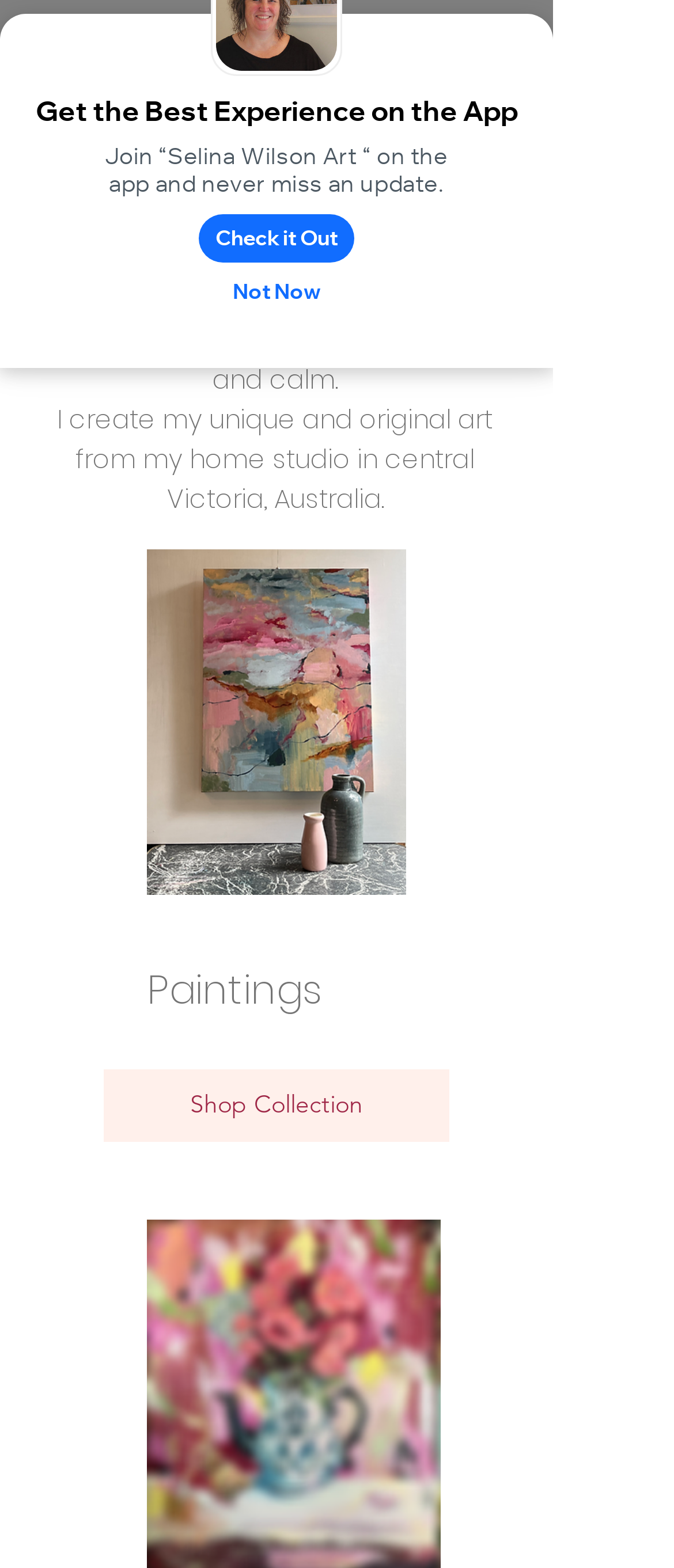Identify the bounding box coordinates for the UI element described as follows: parent_node: COLLEGE FOOTBALL TOUR. Use the format (top-left x, top-left y, bottom-right x, bottom-right y) and ensure all values are floating point numbers between 0 and 1.

None